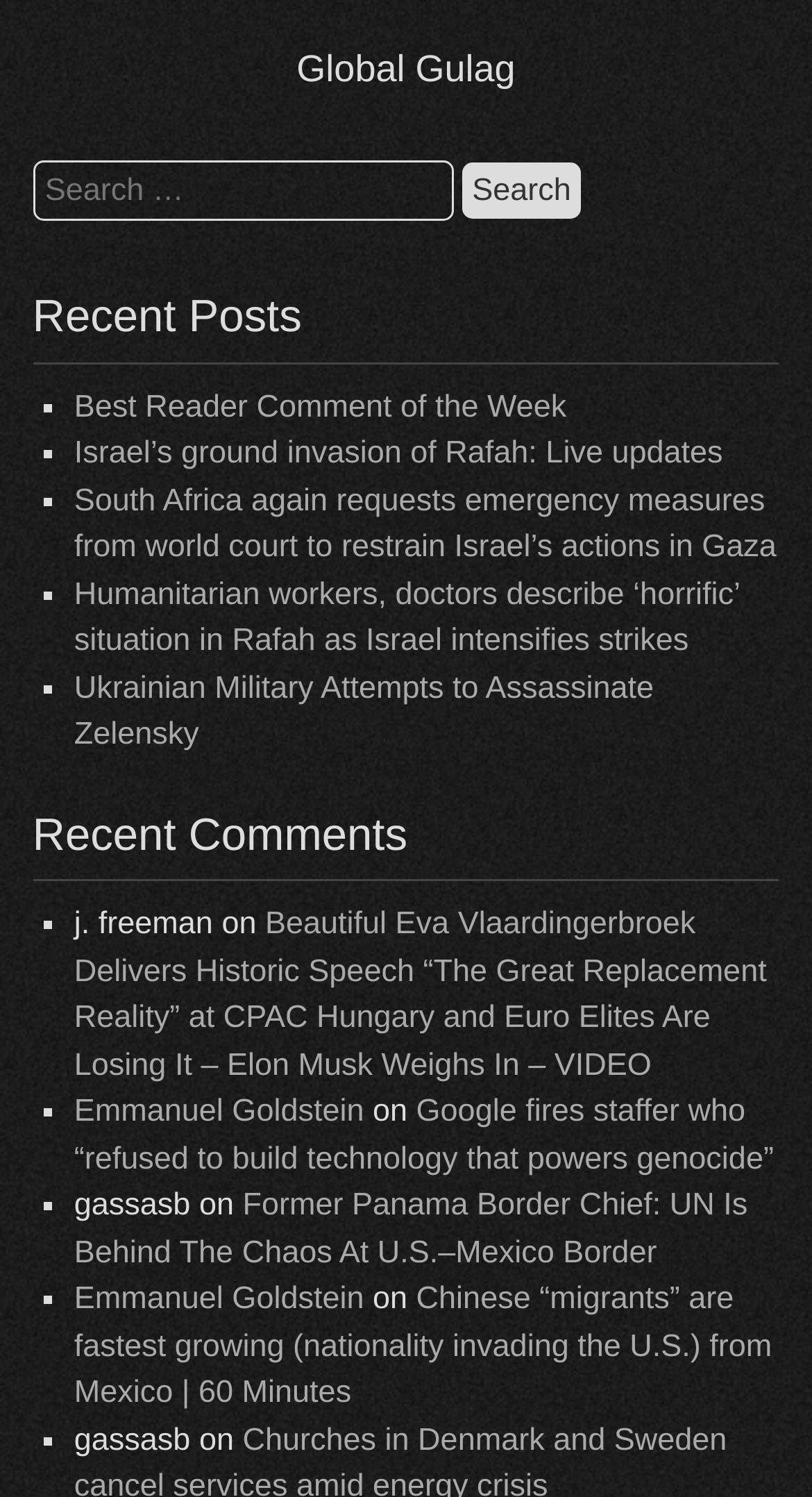Identify the bounding box coordinates of the element that should be clicked to fulfill this task: "Click on the link 'Humanitarian workers, doctors describe ‘horrific’ situation in Rafah as Israel intensifies strikes'". The coordinates should be provided as four float numbers between 0 and 1, i.e., [left, top, right, bottom].

[0.091, 0.385, 0.911, 0.44]